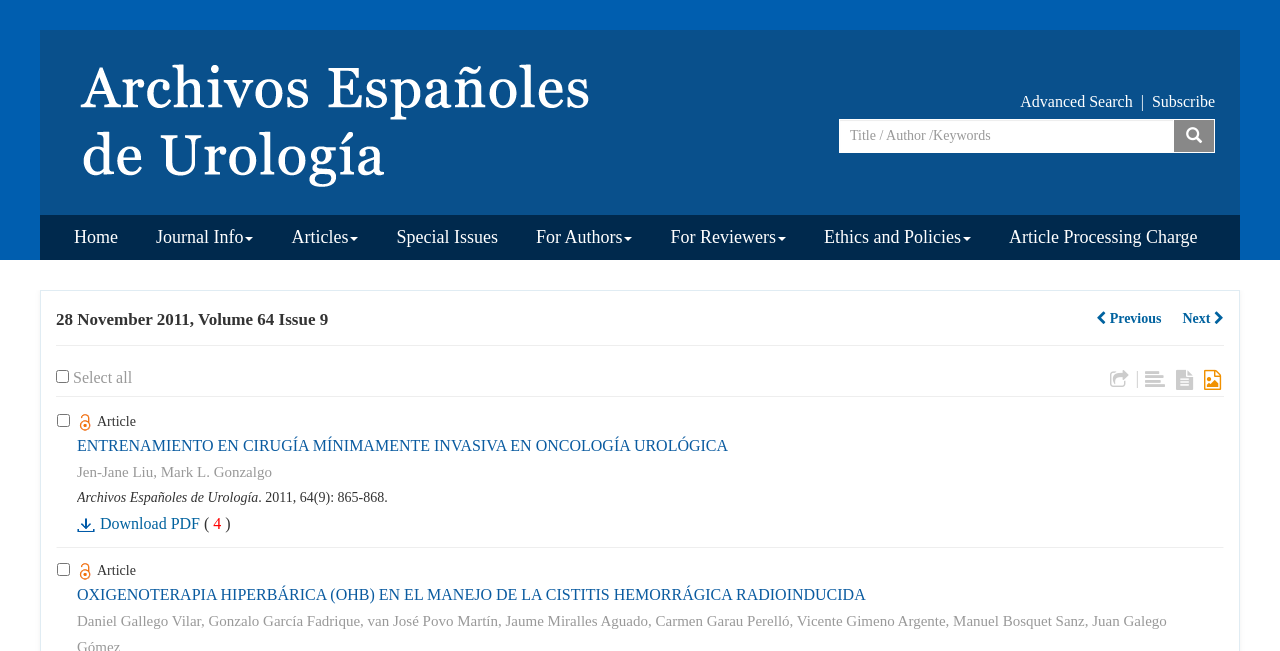Select the bounding box coordinates of the element I need to click to carry out the following instruction: "Search for articles".

[0.655, 0.183, 0.917, 0.235]